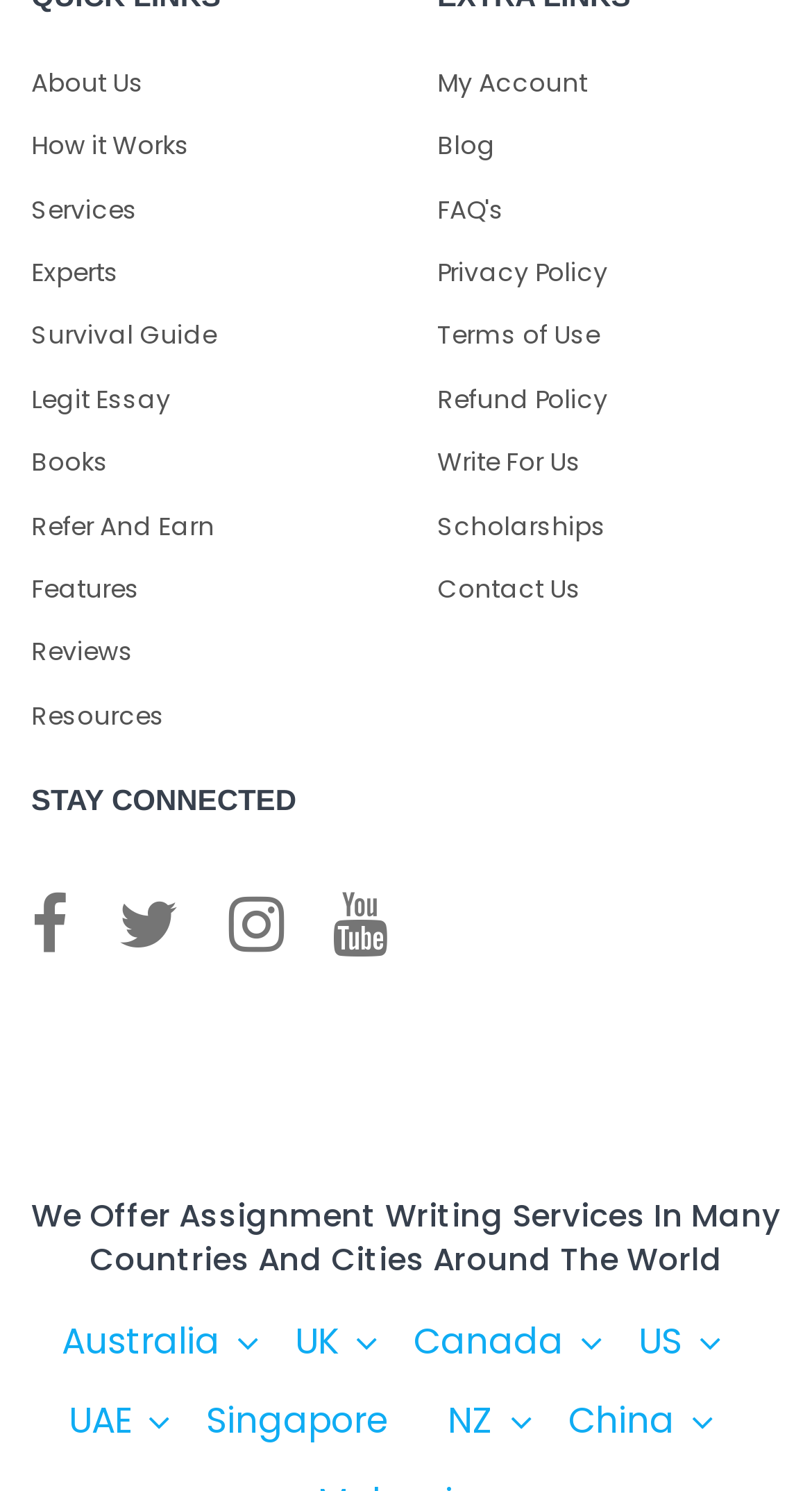How many social media links are there?
Please respond to the question thoroughly and include all relevant details.

I counted the number of social media links by looking at the icons and their corresponding links. There are four social media links, namely Facebook, Twitter, LinkedIn, and Instagram, represented by their respective icons.